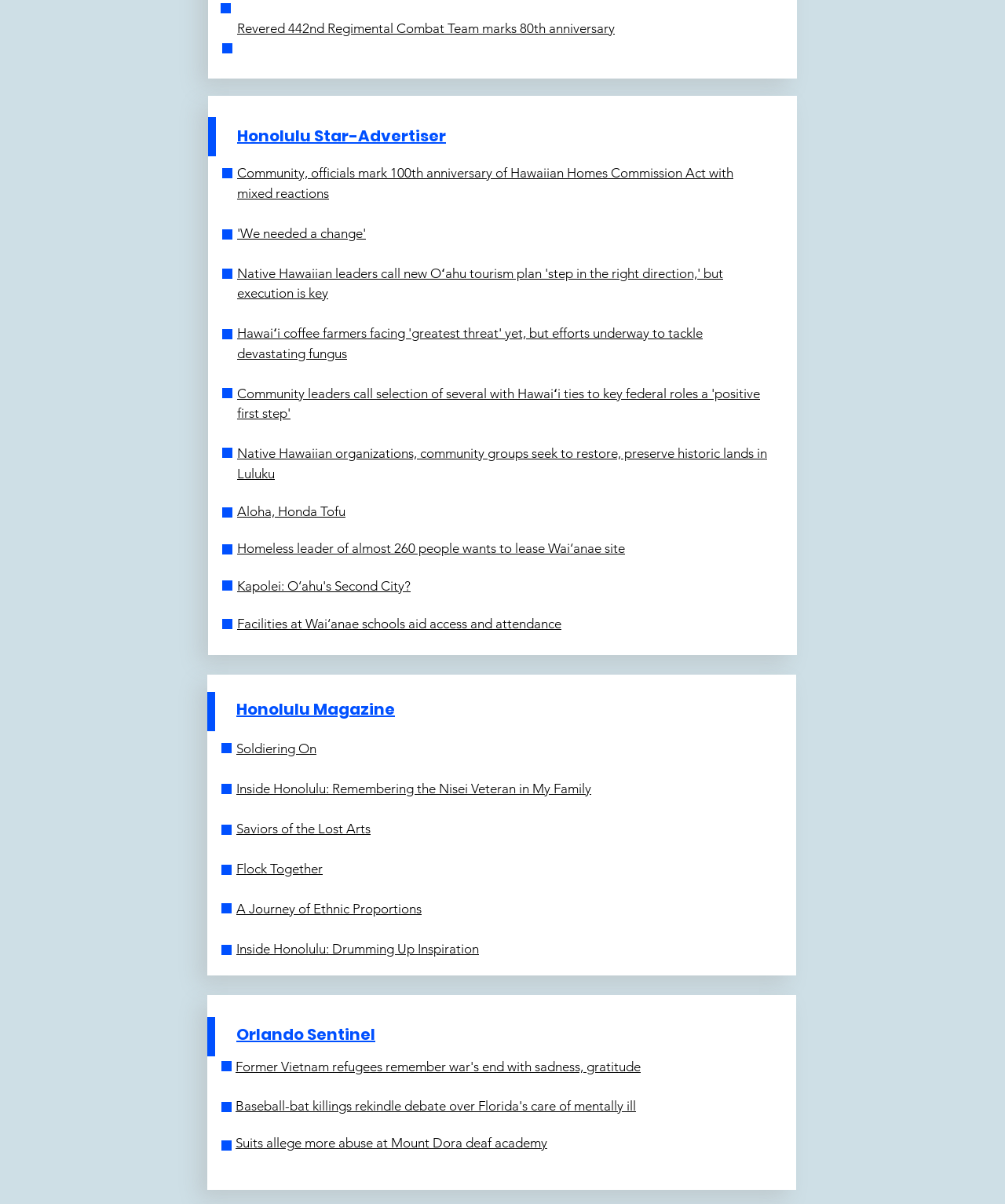From the screenshot, find the bounding box of the UI element matching this description: "Inside Honolulu: Drumming Up Inspiration". Supply the bounding box coordinates in the form [left, top, right, bottom], each a float between 0 and 1.

[0.235, 0.781, 0.477, 0.794]